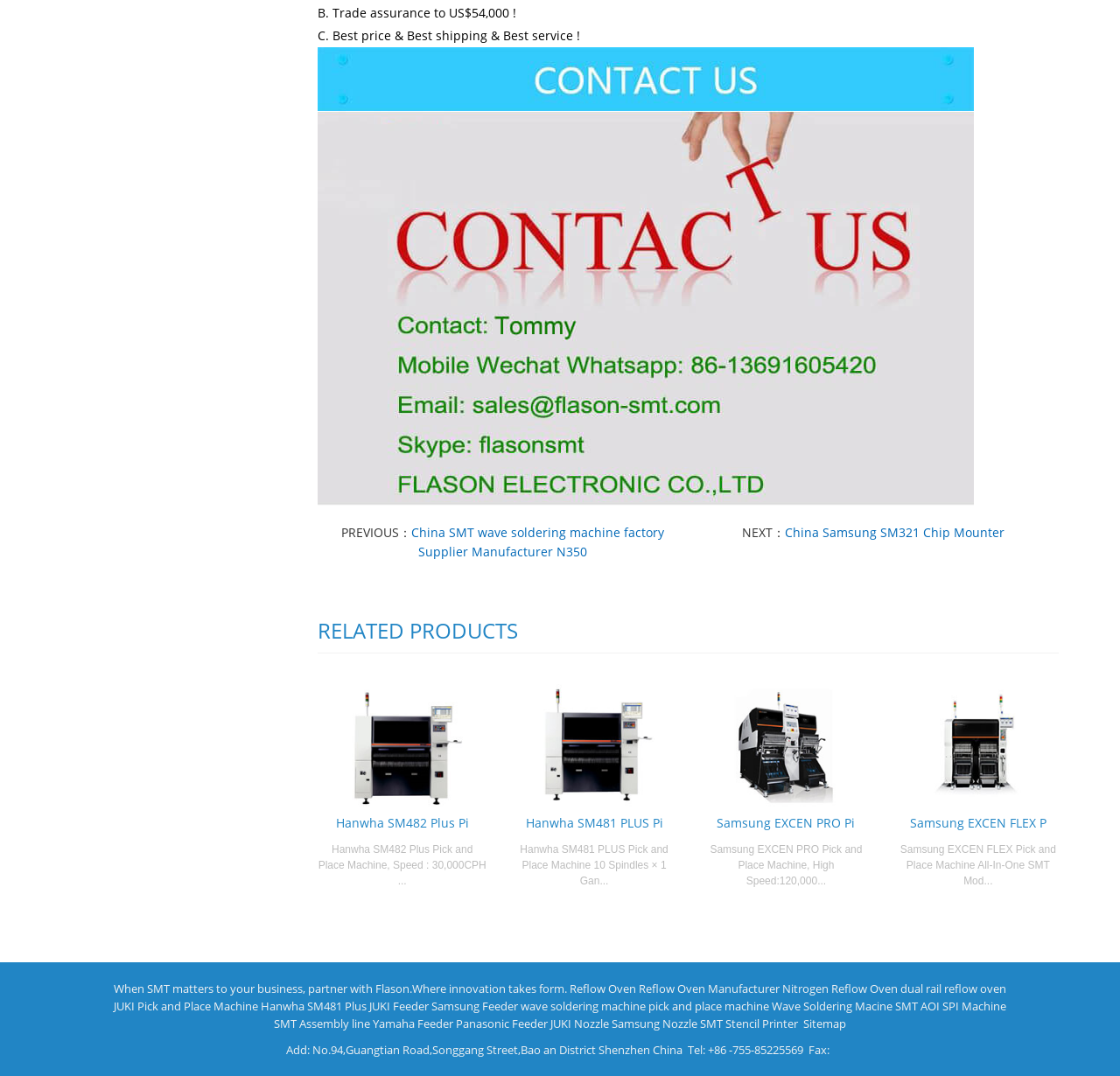Could you locate the bounding box coordinates for the section that should be clicked to accomplish this task: "Click on the link to China SMT wave soldering machine factory Supplier Manufacturer N350".

[0.367, 0.487, 0.593, 0.52]